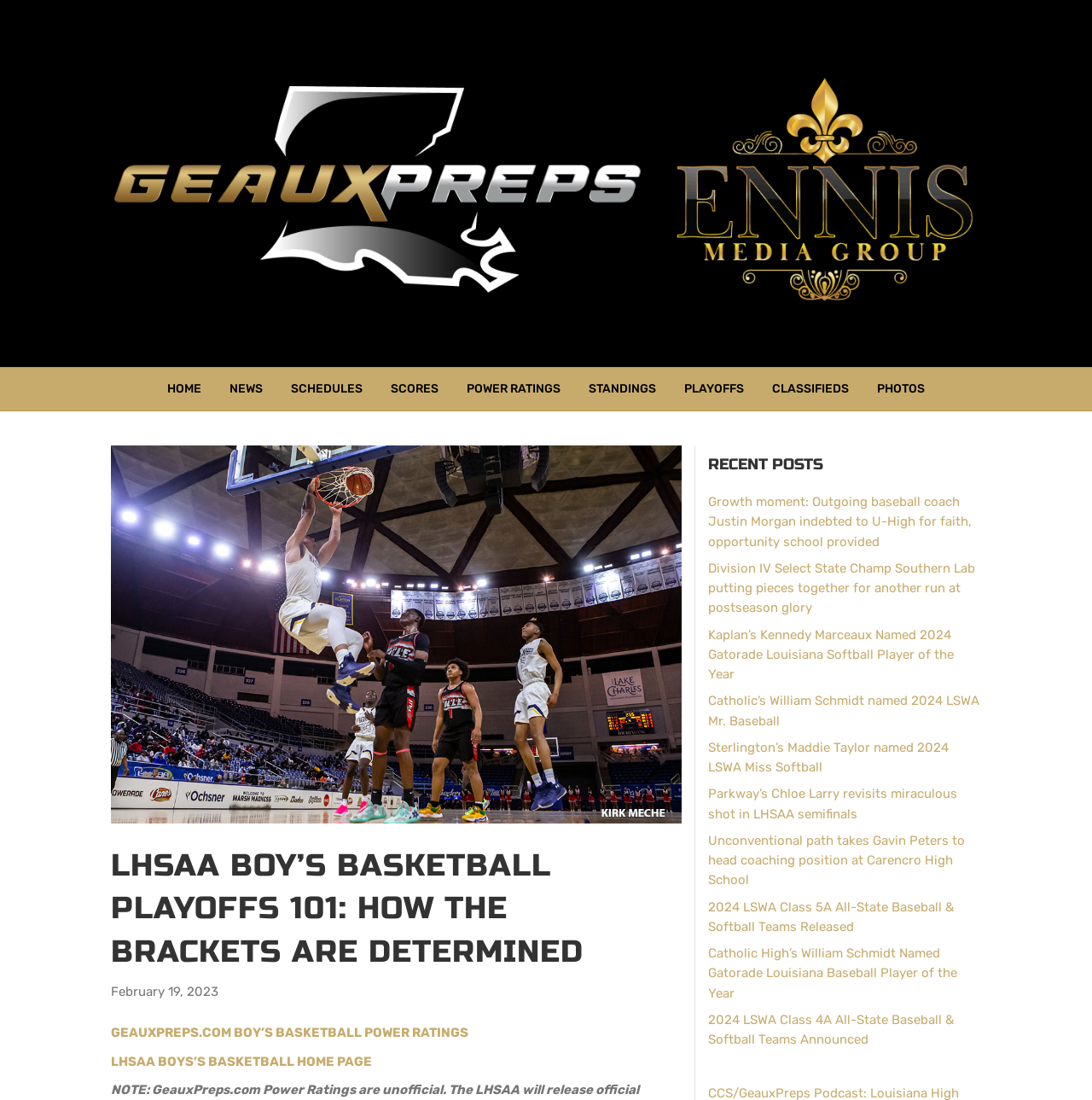Specify the bounding box coordinates of the area to click in order to execute this command: 'Read the Growth moment: Outgoing baseball coach Justin Morgan indebted to U-High for faith, opportunity school provided article'. The coordinates should consist of four float numbers ranging from 0 to 1, and should be formatted as [left, top, right, bottom].

[0.648, 0.449, 0.89, 0.499]